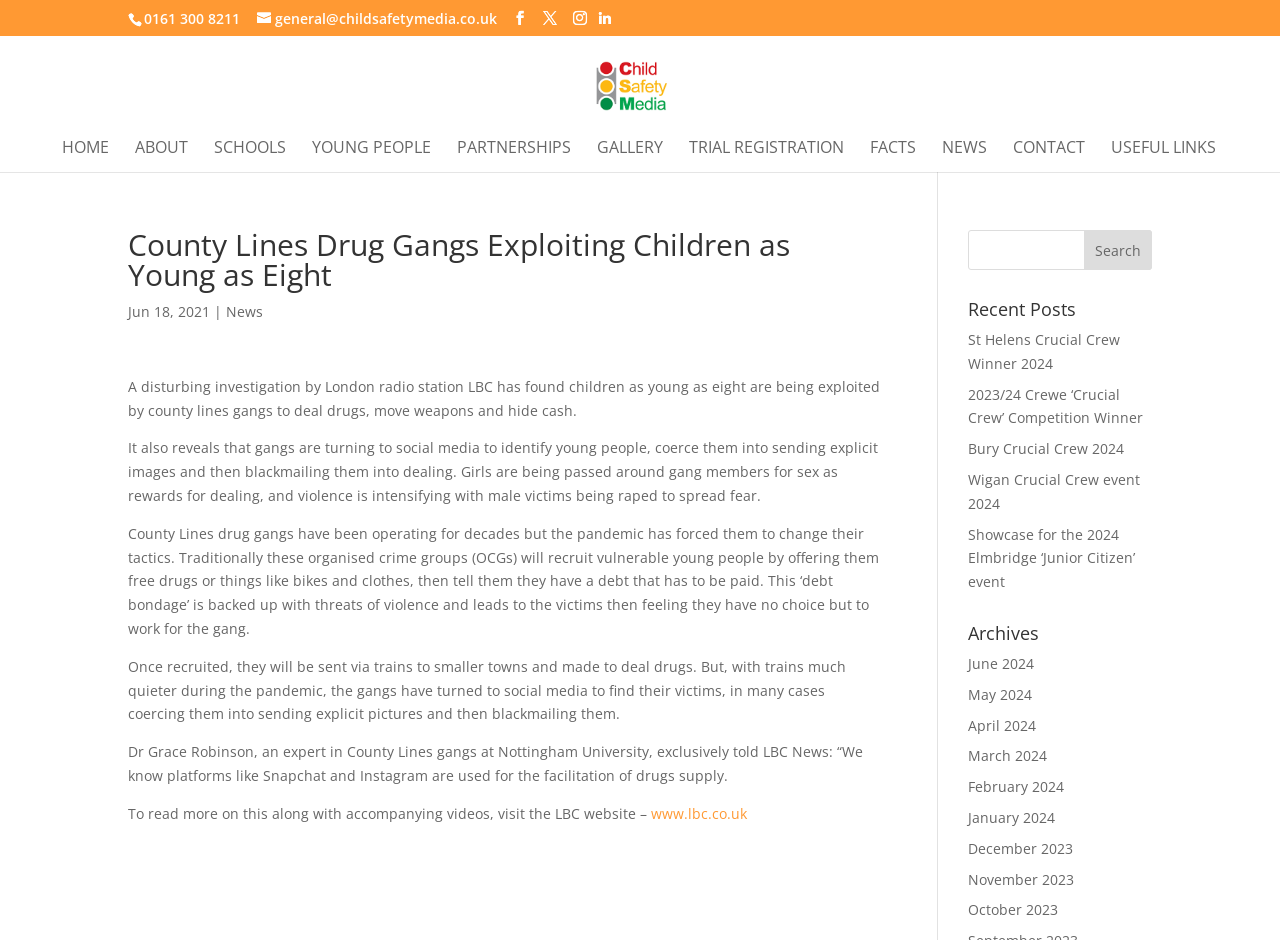Kindly determine the bounding box coordinates of the area that needs to be clicked to fulfill this instruction: "Read the 'County Lines Drug Gangs Exploiting Children as Young as Eight' article".

[0.1, 0.245, 0.689, 0.905]